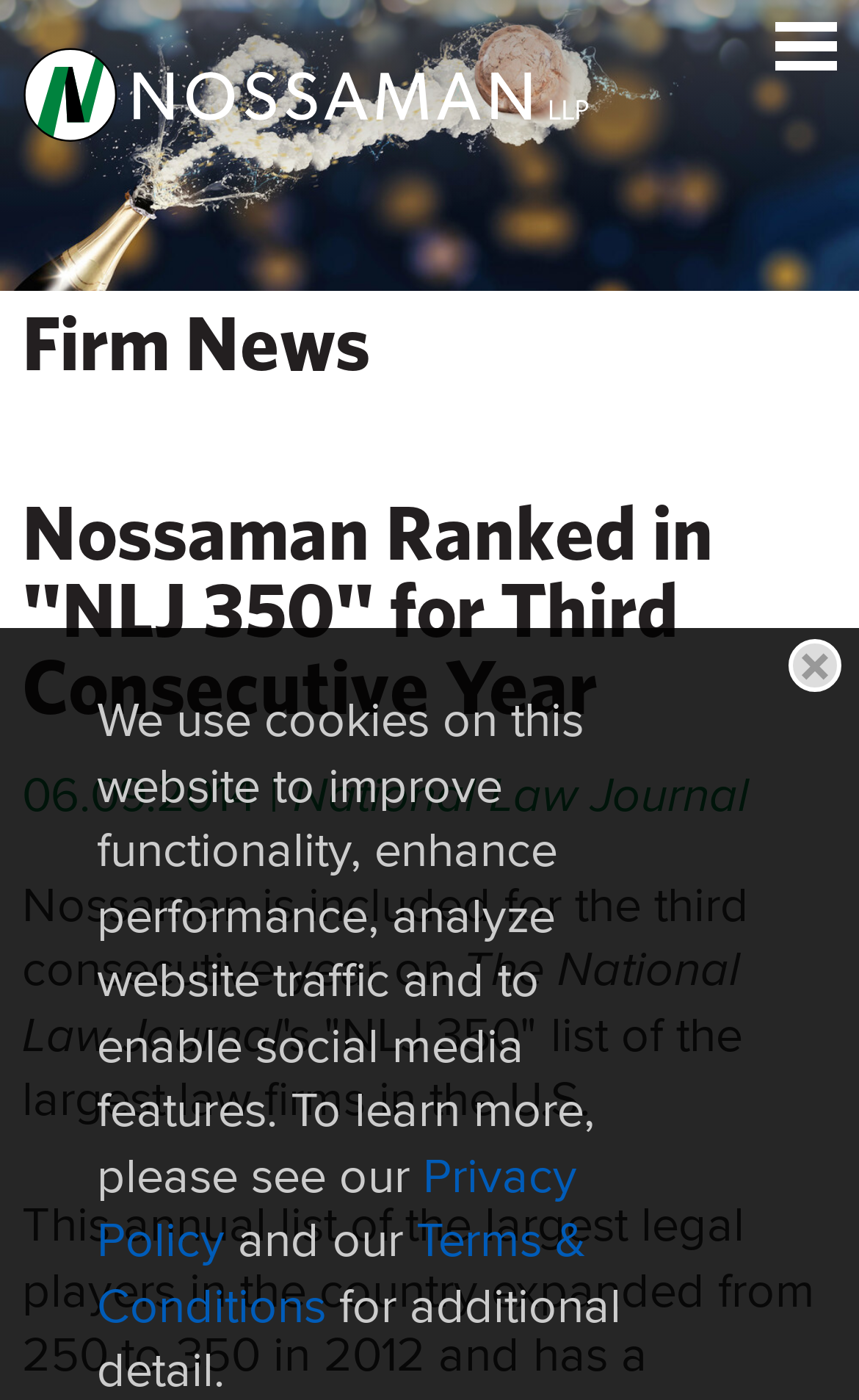Determine the main text heading of the webpage and provide its content.

Nossaman Ranked in "NLJ 350" for Third Consecutive Year